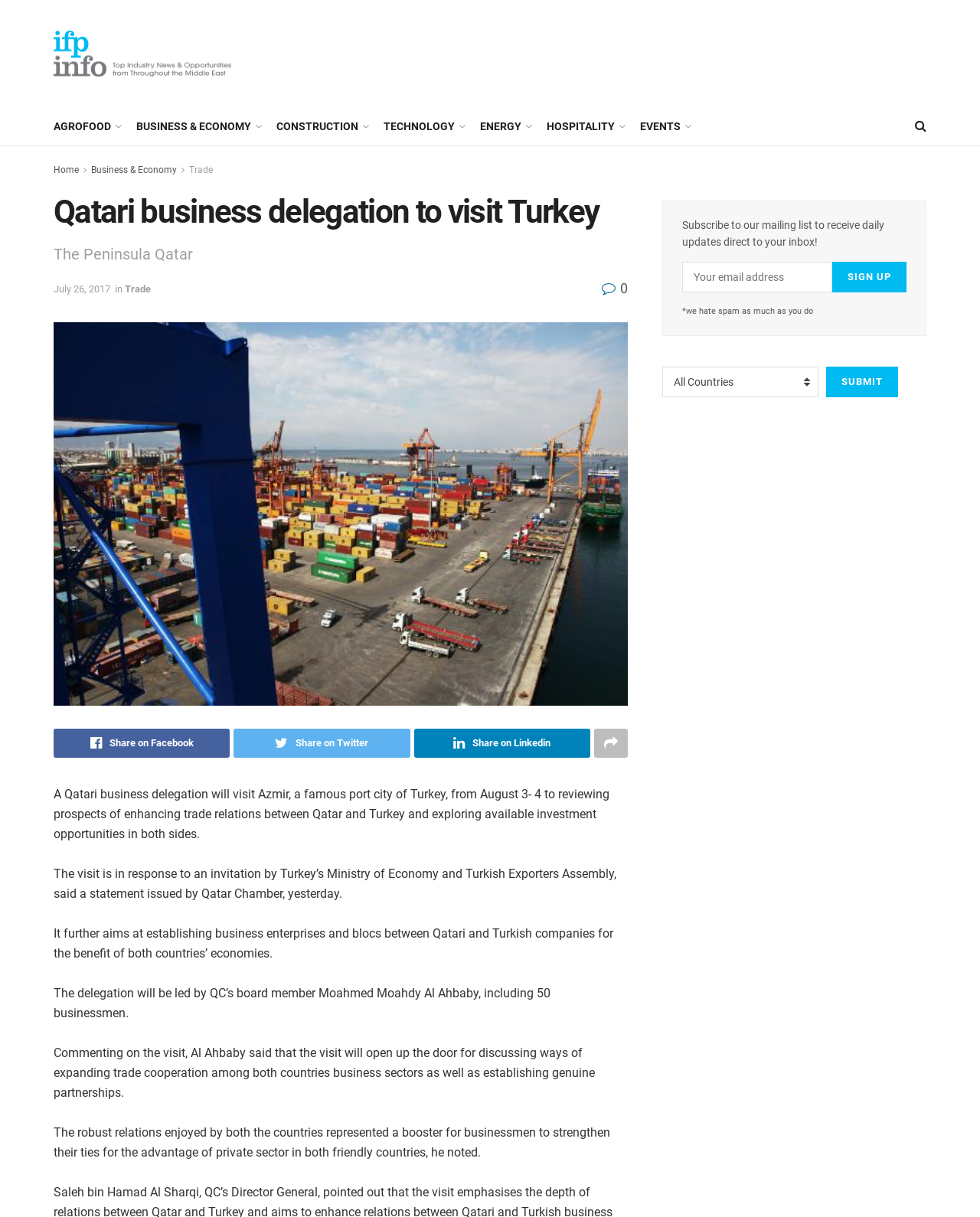Identify the bounding box coordinates of the area that should be clicked in order to complete the given instruction: "Share on Facebook". The bounding box coordinates should be four float numbers between 0 and 1, i.e., [left, top, right, bottom].

None